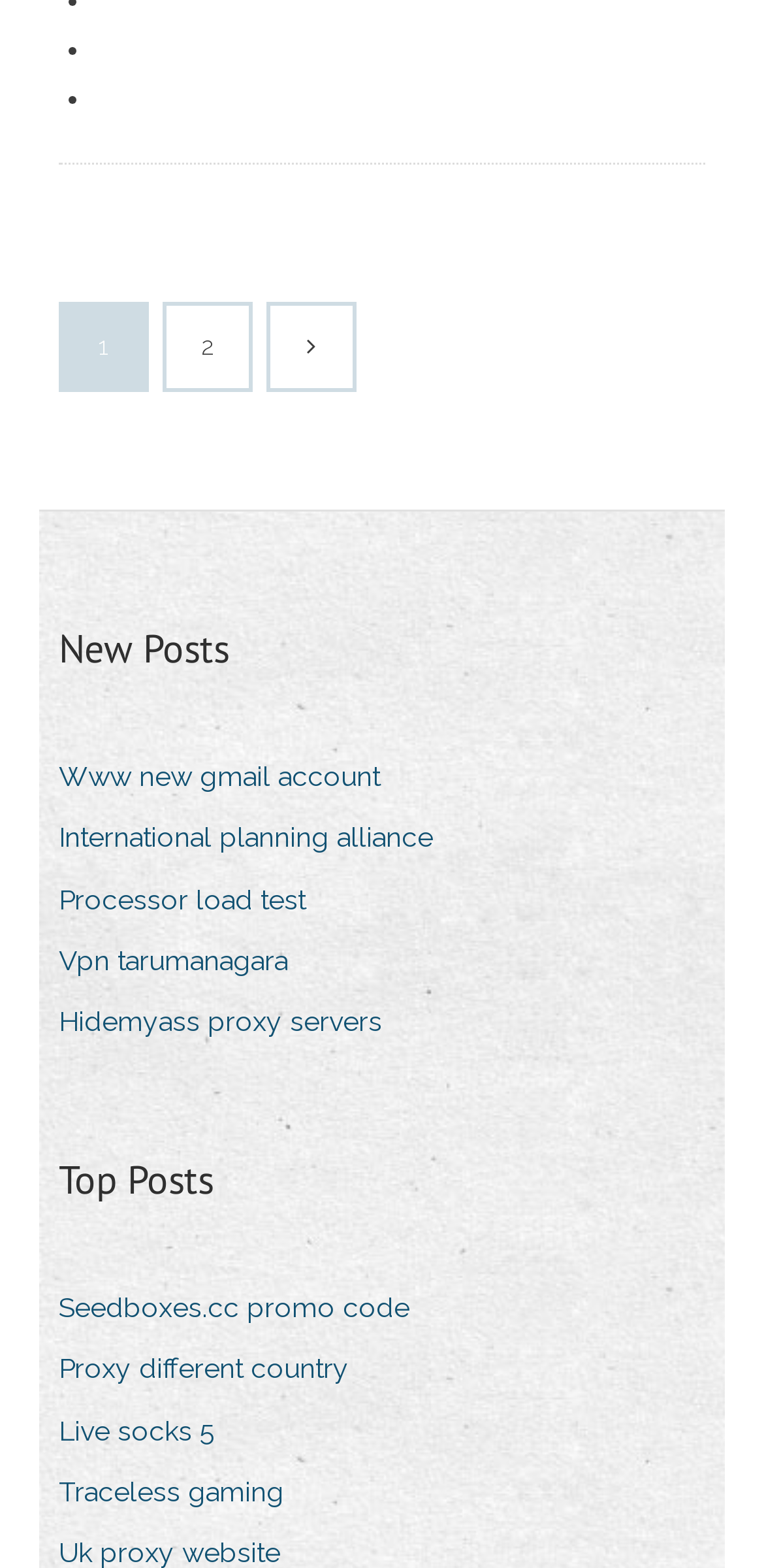Locate the bounding box coordinates of the element that needs to be clicked to carry out the instruction: "View 'New Posts'". The coordinates should be given as four float numbers ranging from 0 to 1, i.e., [left, top, right, bottom].

[0.077, 0.395, 0.3, 0.433]